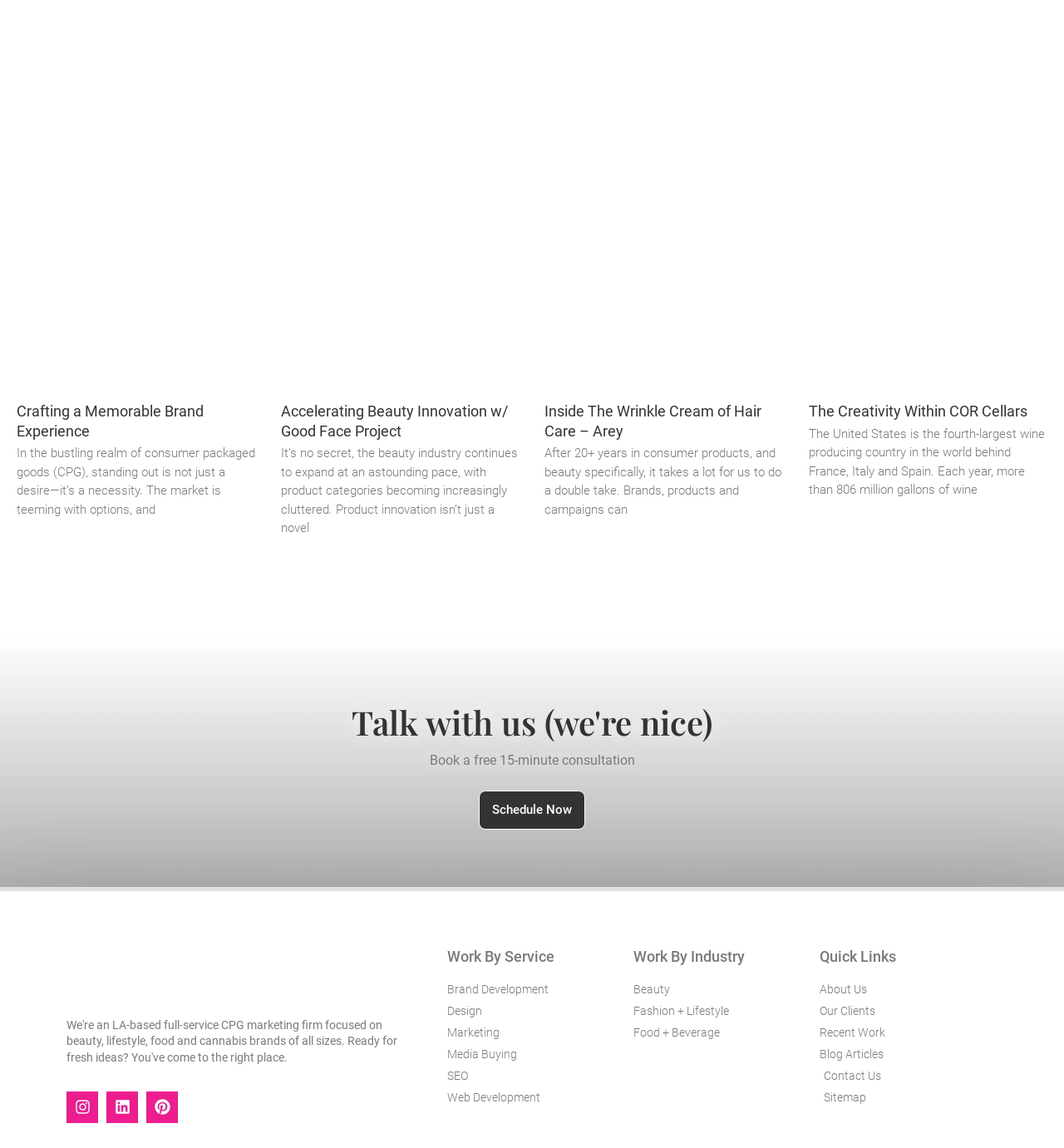How many industries are listed in the 'Work By Industry' section? Observe the screenshot and provide a one-word or short phrase answer.

3